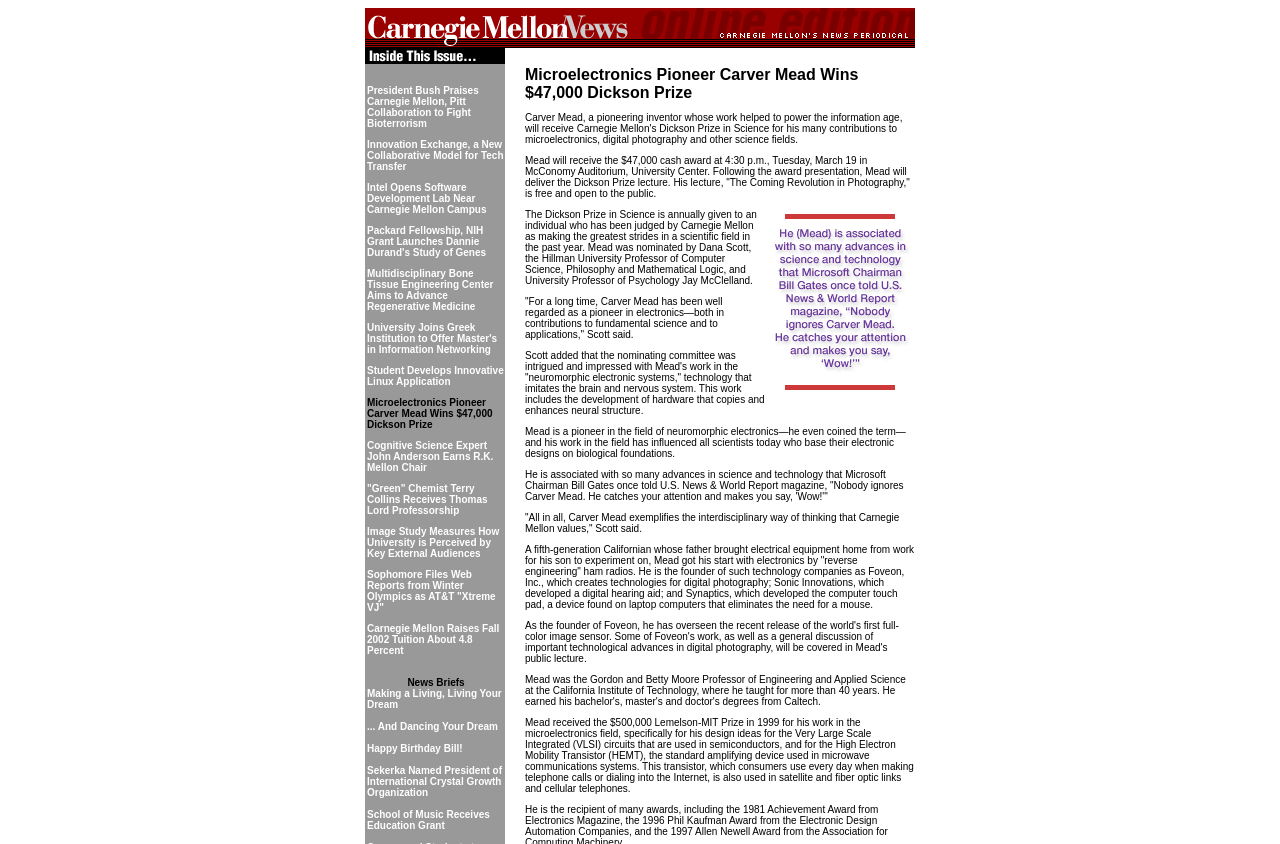Please identify the bounding box coordinates of the region to click in order to complete the given instruction: "Check out 'Making a Living, Living Your Dream'". The coordinates should be four float numbers between 0 and 1, i.e., [left, top, right, bottom].

[0.287, 0.815, 0.392, 0.841]